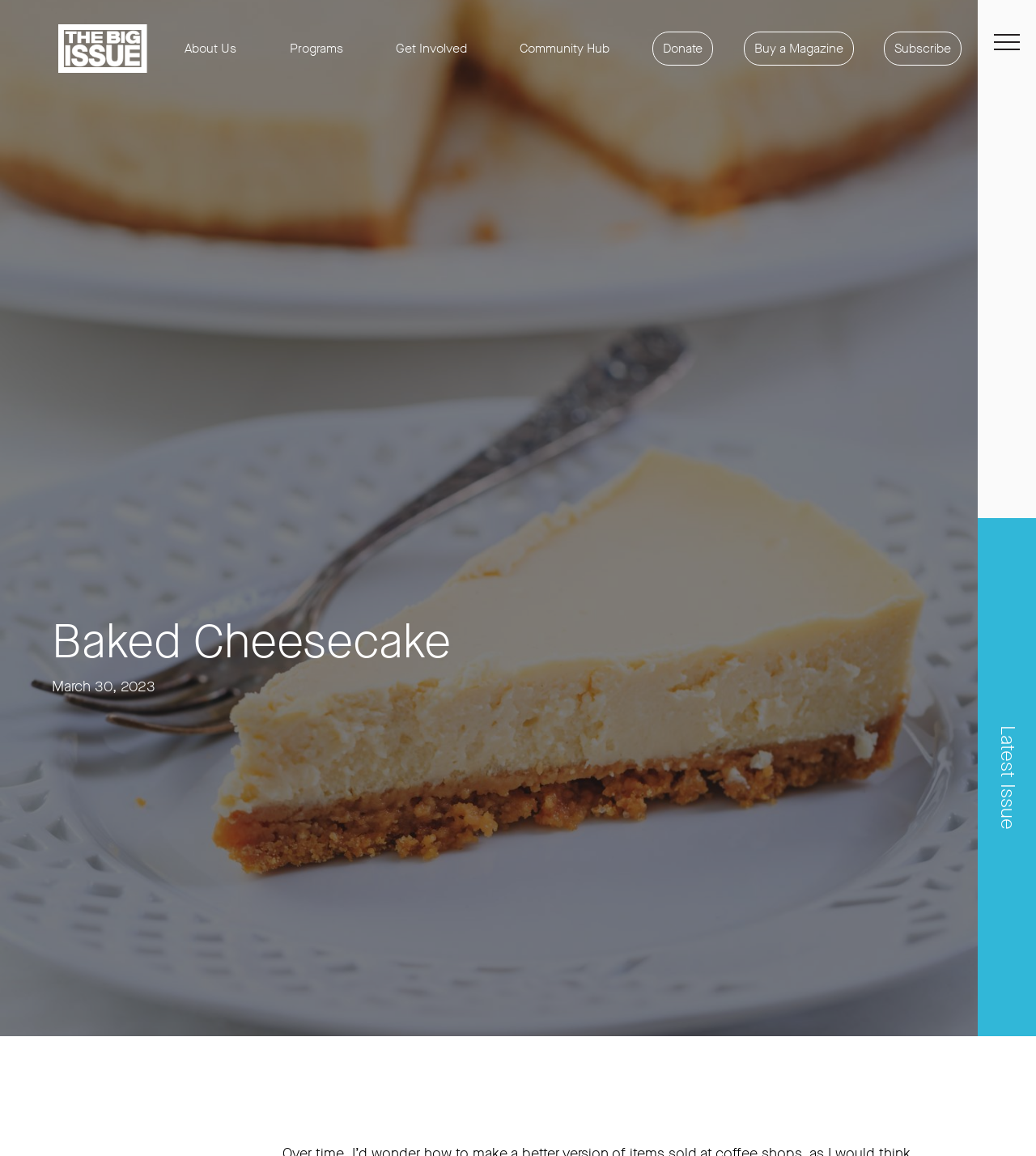Offer a thorough description of the webpage.

The webpage appears to be a blog or article page, with a focus on baked cheesecake. At the top left, there is a small image with a link, likely a logo or icon. Below this, there is a navigation menu with seven links: "About Us", "Programs", "Get Involved", "Community Hub", "Donate", "Buy a Magazine", and "Subscribe". These links are arranged horizontally across the top of the page.

On the right side of the page, near the top, there are two buttons: "Toggle navigation" and "Latest Issue". The "Latest Issue" button is larger and takes up more vertical space than the "Toggle navigation" button.

The main content of the page is a heading that reads "Baked Cheesecake", which is centered near the top of the page. Below this heading, there is a timestamp that reads "March 30, 2023". The rest of the page likely contains the article or blog post about baked cheesecake, but the exact content is not specified in the accessibility tree.